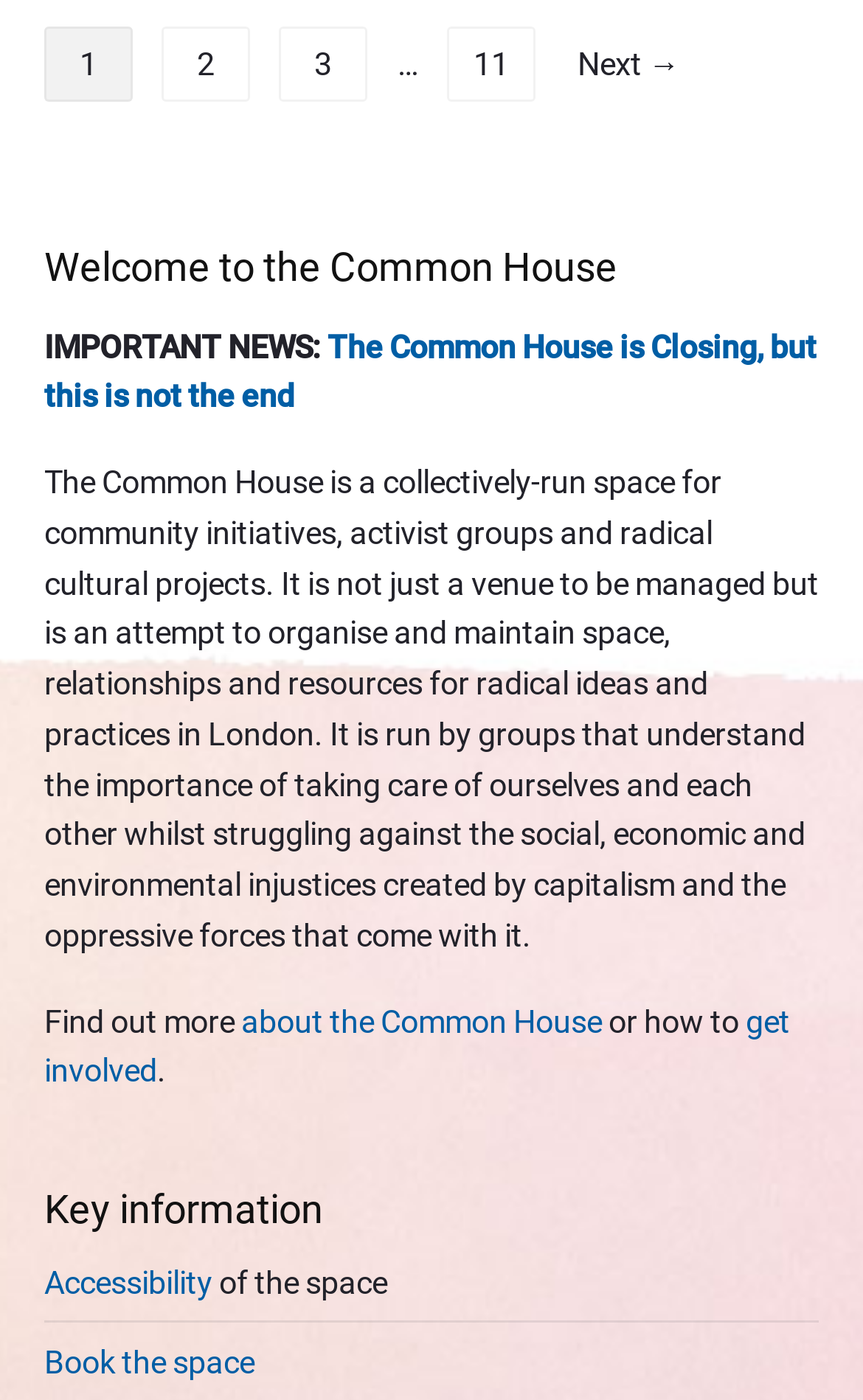Identify the bounding box coordinates of the area you need to click to perform the following instruction: "go to page 2".

[0.187, 0.019, 0.29, 0.072]